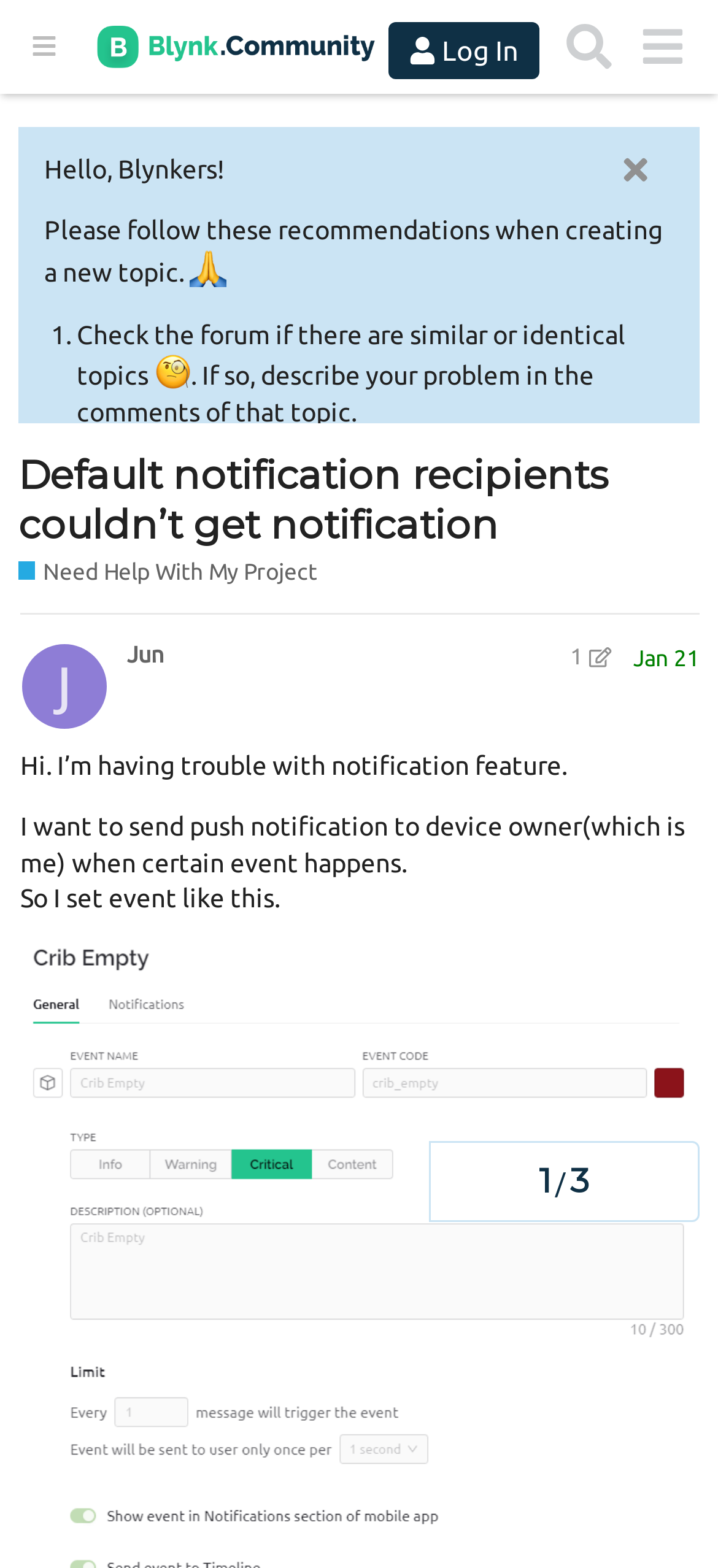Highlight the bounding box coordinates of the element that should be clicked to carry out the following instruction: "Check the Blynk docs". The coordinates must be given as four float numbers ranging from 0 to 1, i.e., [left, top, right, bottom].

[0.394, 0.276, 0.722, 0.295]